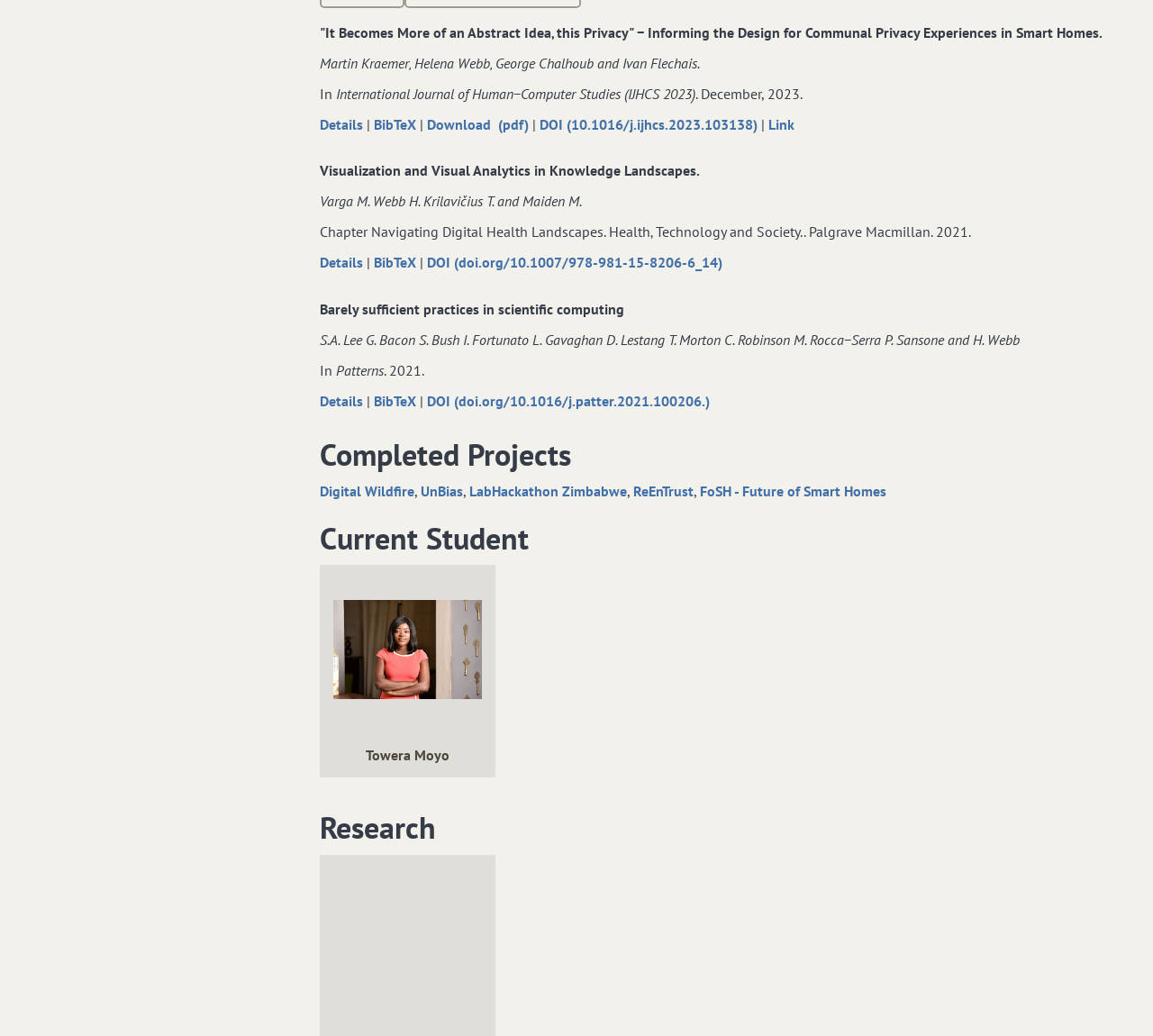Identify the bounding box coordinates of the area you need to click to perform the following instruction: "Go to the 'Digital Wildfire' project".

[0.277, 0.465, 0.359, 0.483]